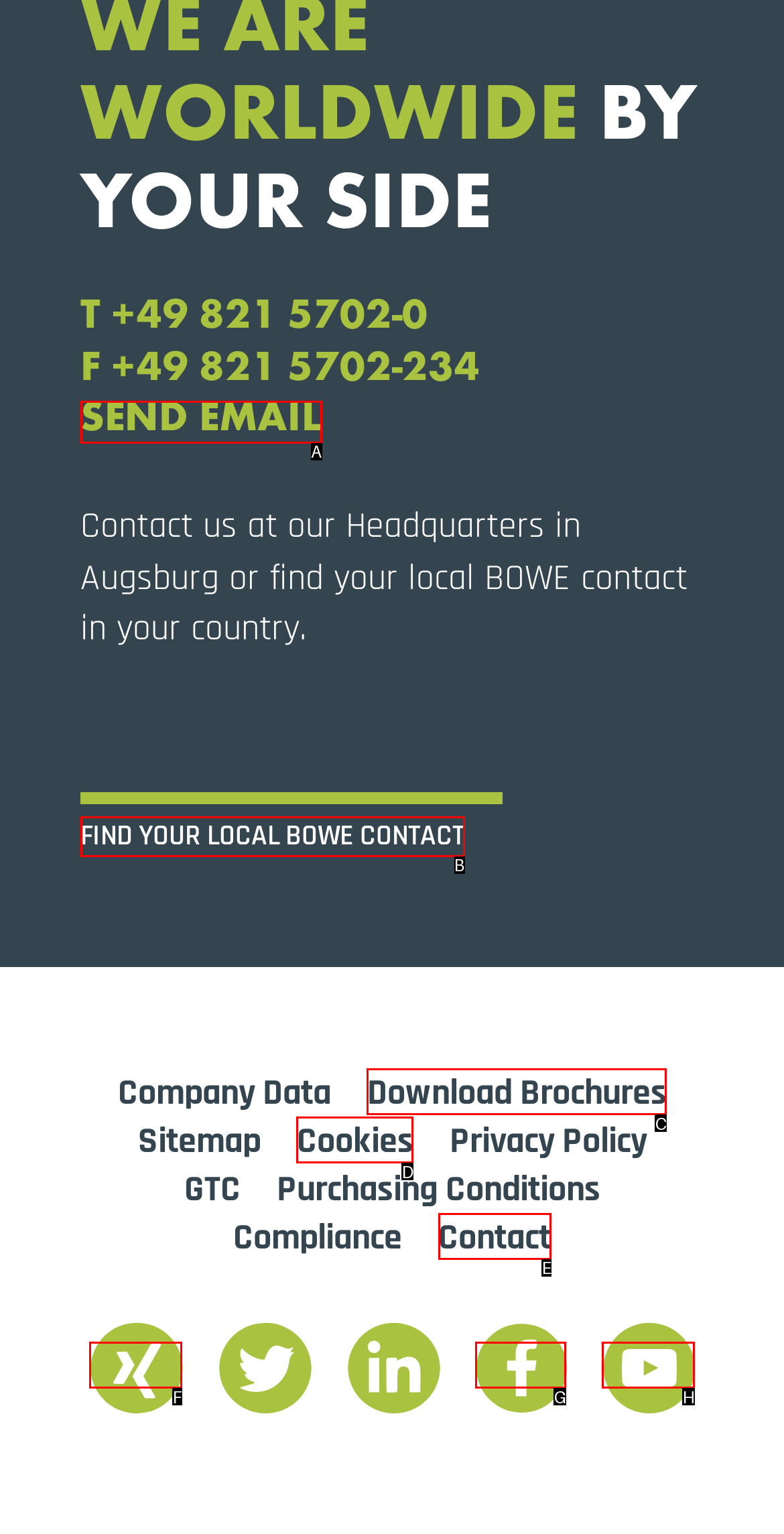Tell me which one HTML element I should click to complete the following instruction: Go to Contact page
Answer with the option's letter from the given choices directly.

E